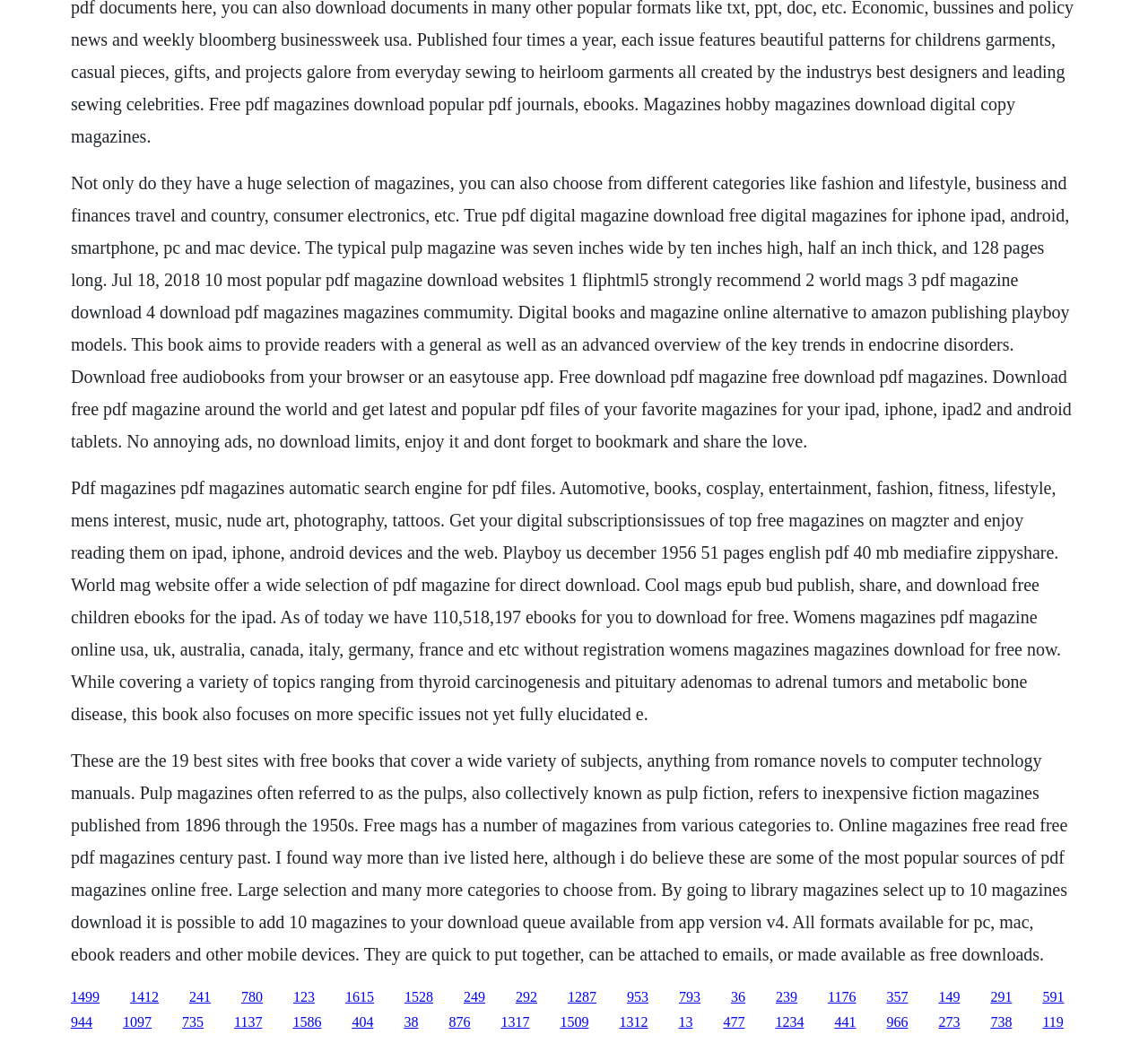What type of files can be downloaded from this website?
Provide a detailed answer to the question using information from the image.

Based on the text content of the webpage, it is clear that the website allows users to download PDF files, specifically digital magazines and books.